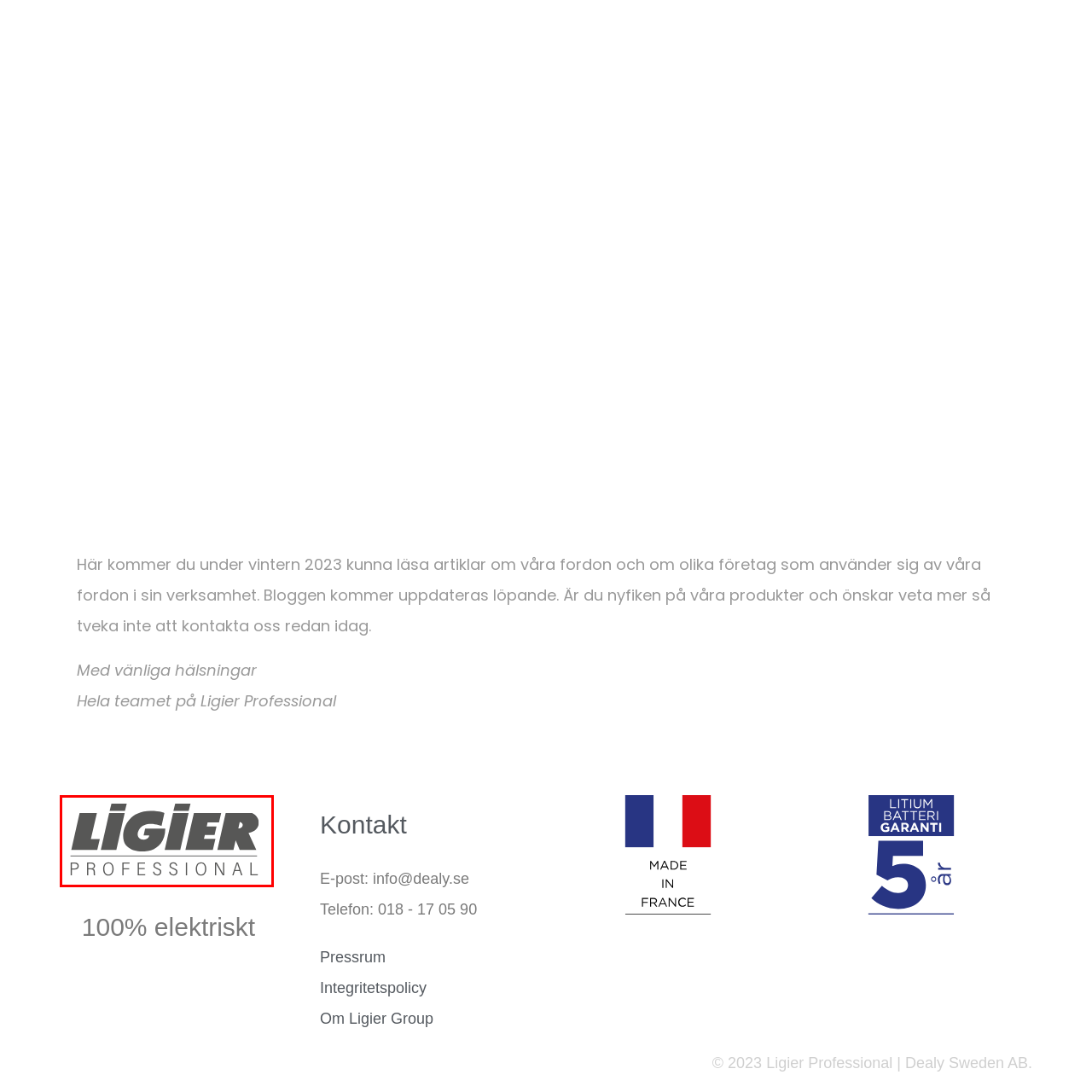What is the focus of the brand 'Ligier Professional'?
Examine the visual content inside the red box and reply with a single word or brief phrase that best answers the question.

Innovation and sustainability